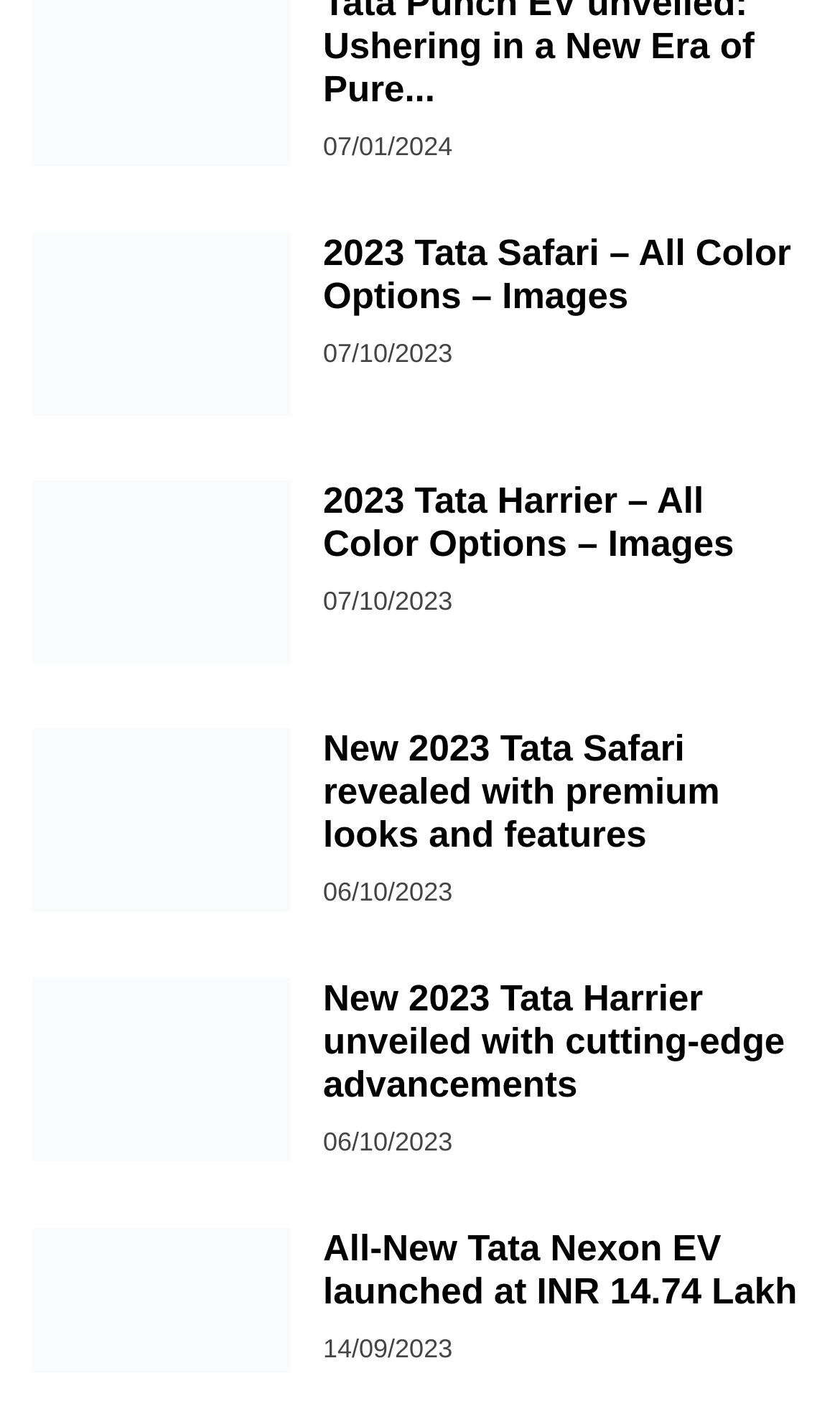How many Tata car models are shown?
Based on the screenshot, answer the question with a single word or phrase.

3